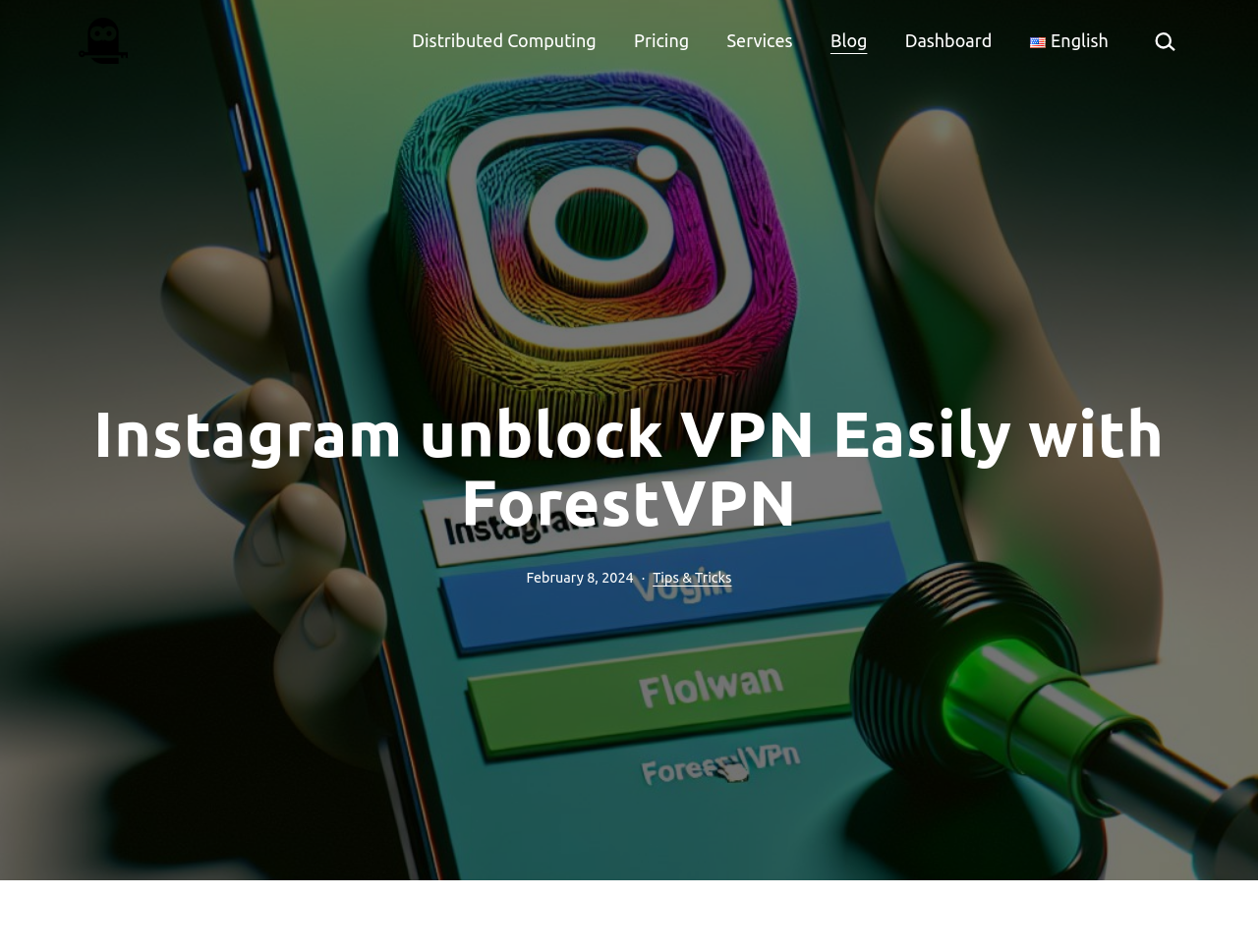Using the provided element description: "Business Talk", determine the bounding box coordinates of the corresponding UI element in the screenshot.

None